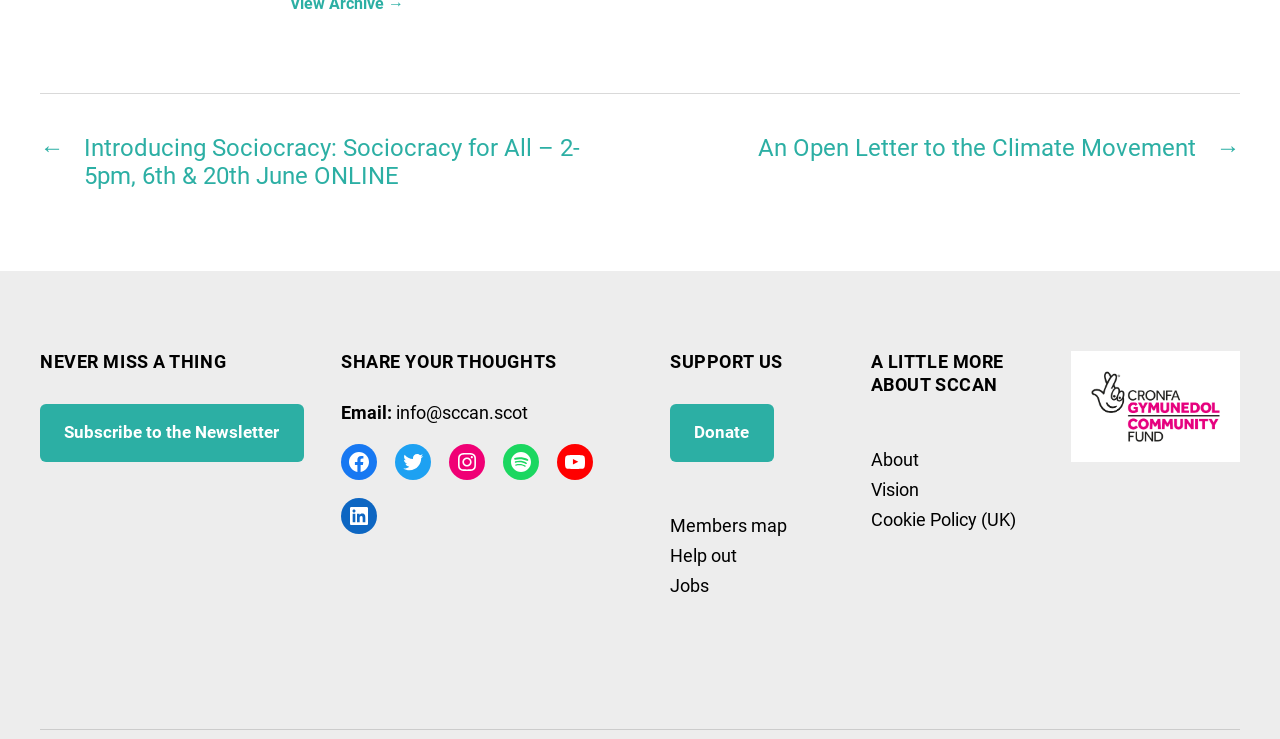Specify the bounding box coordinates of the element's region that should be clicked to achieve the following instruction: "Check out SCCAN on Facebook". The bounding box coordinates consist of four float numbers between 0 and 1, in the format [left, top, right, bottom].

[0.266, 0.6, 0.295, 0.649]